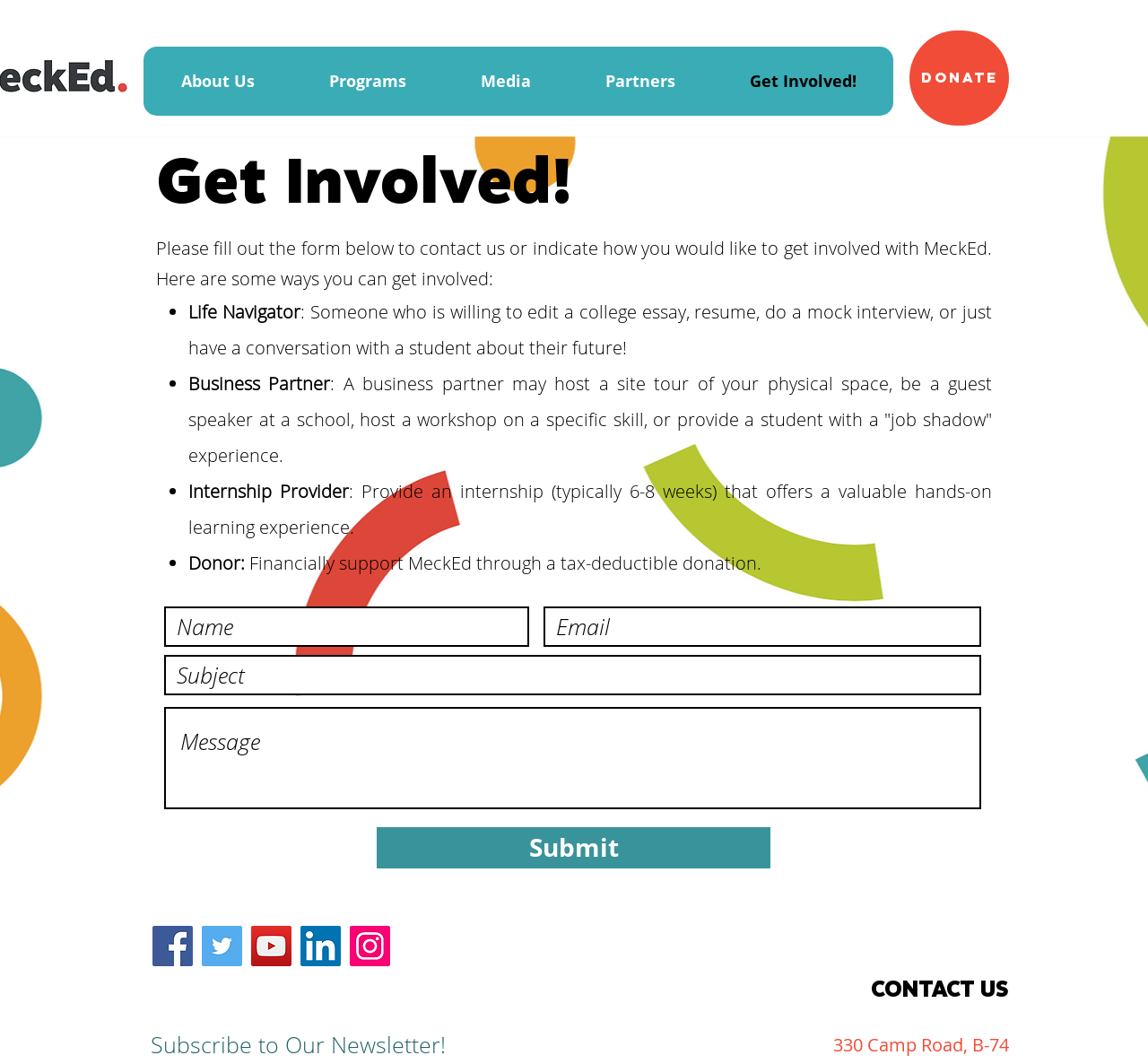Identify the bounding box coordinates necessary to click and complete the given instruction: "Fill out the form".

[0.143, 0.57, 0.461, 0.608]